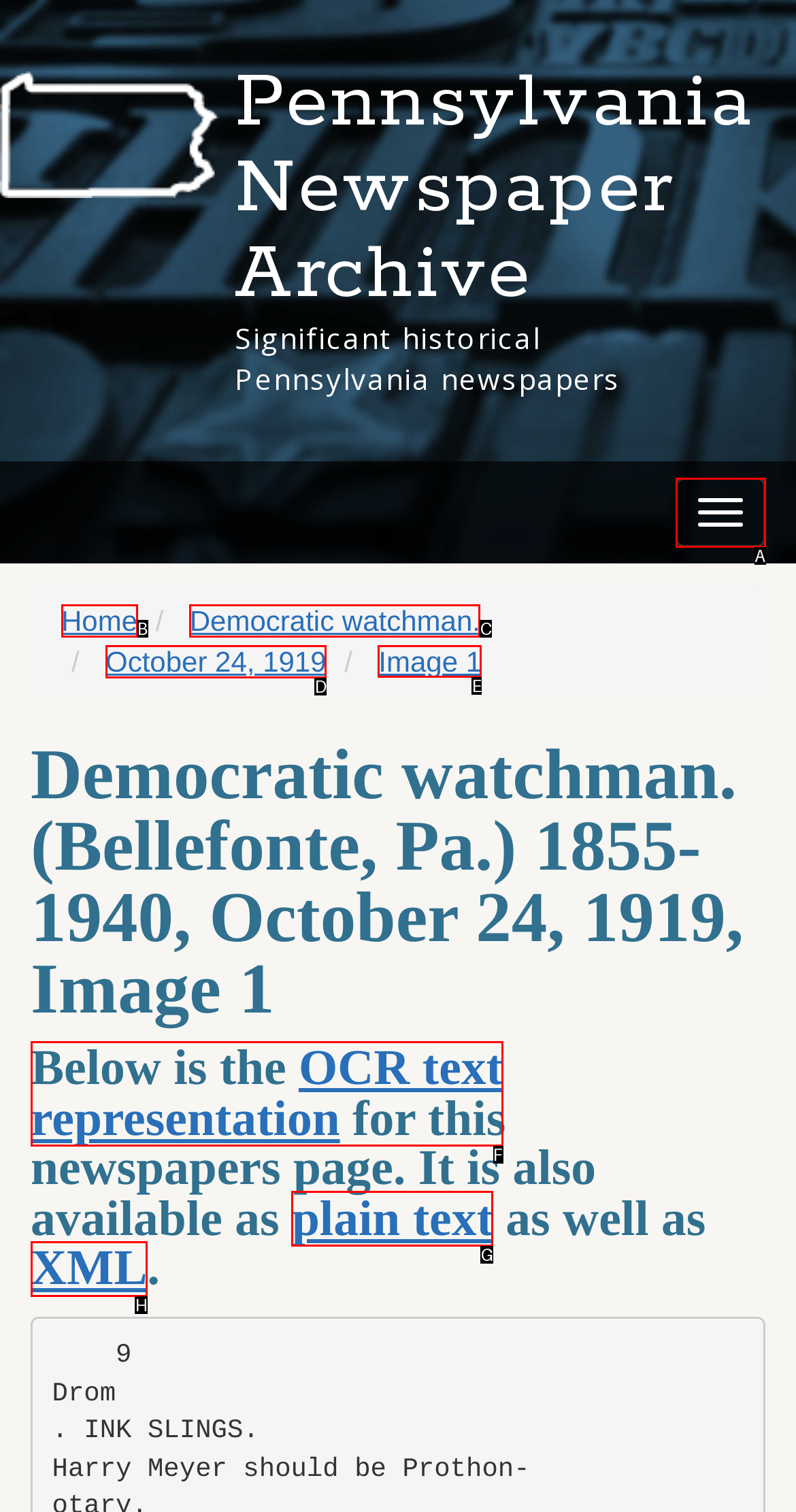Determine which HTML element to click for this task: View image 1 Provide the letter of the selected choice.

E